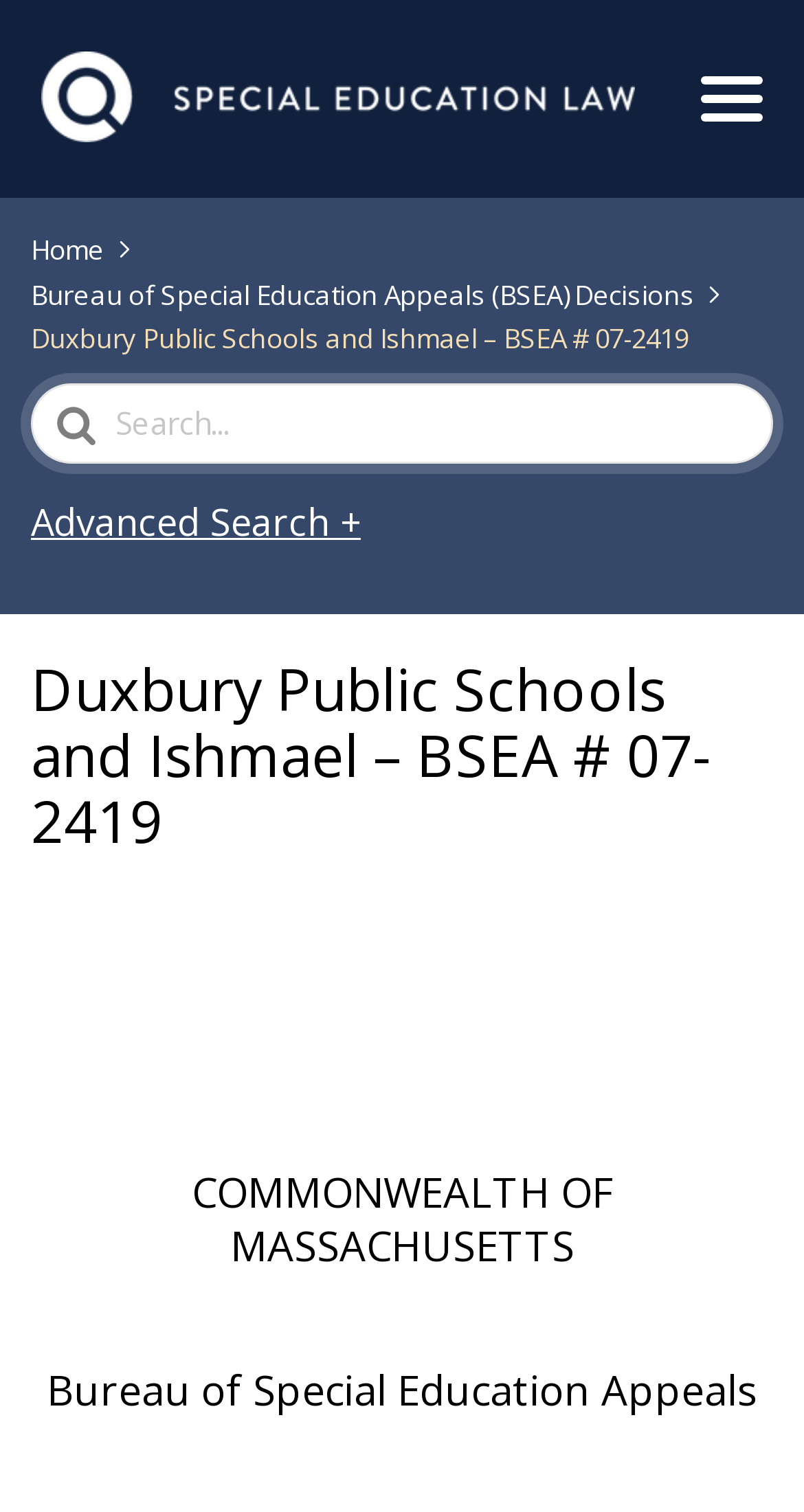Could you please study the image and provide a detailed answer to the question:
How many links are there in the top menu?

I can see that there are three links in the top menu: 'Home', 'Bureau of Special Education Appeals (BSEA) Decisions', and 'Advanced Search +'. These links are located in the LayoutTable element and have a link type.